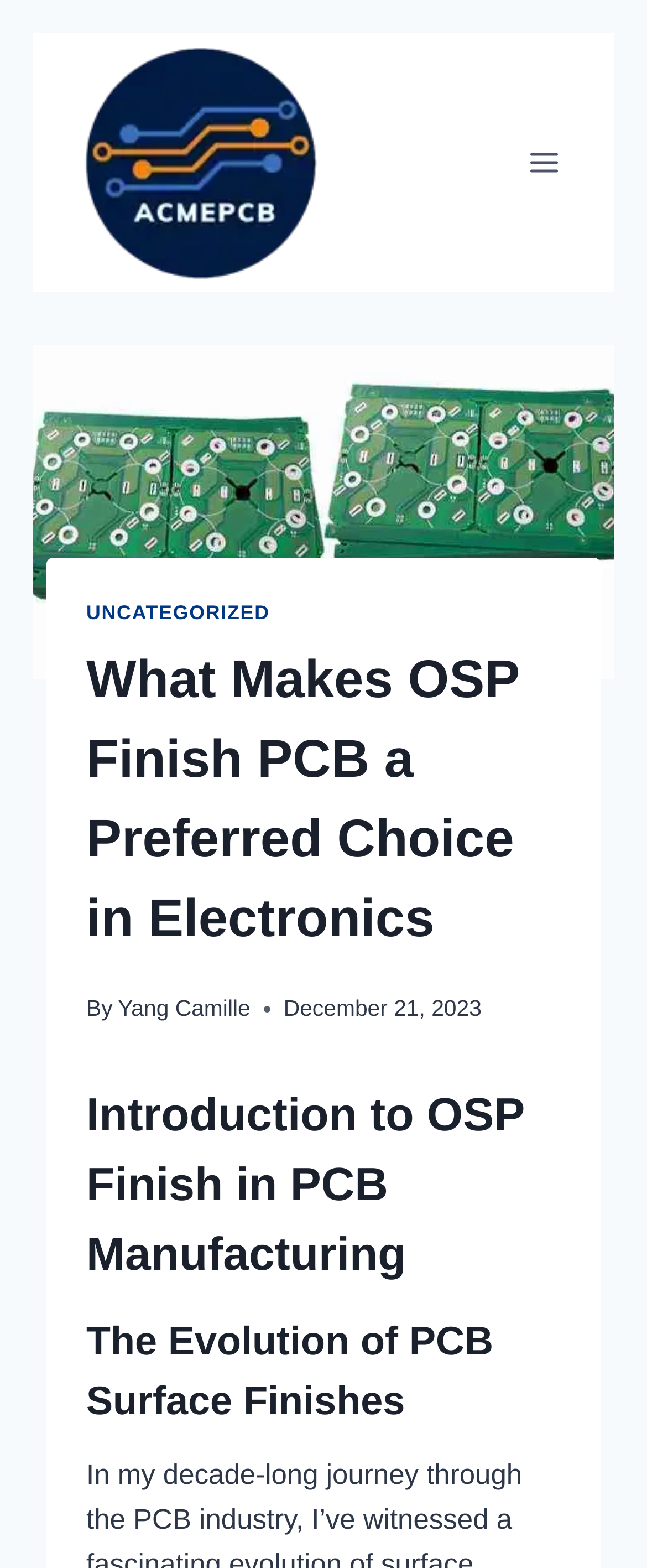Give the bounding box coordinates for the element described as: "Yang Camille".

[0.182, 0.635, 0.387, 0.651]